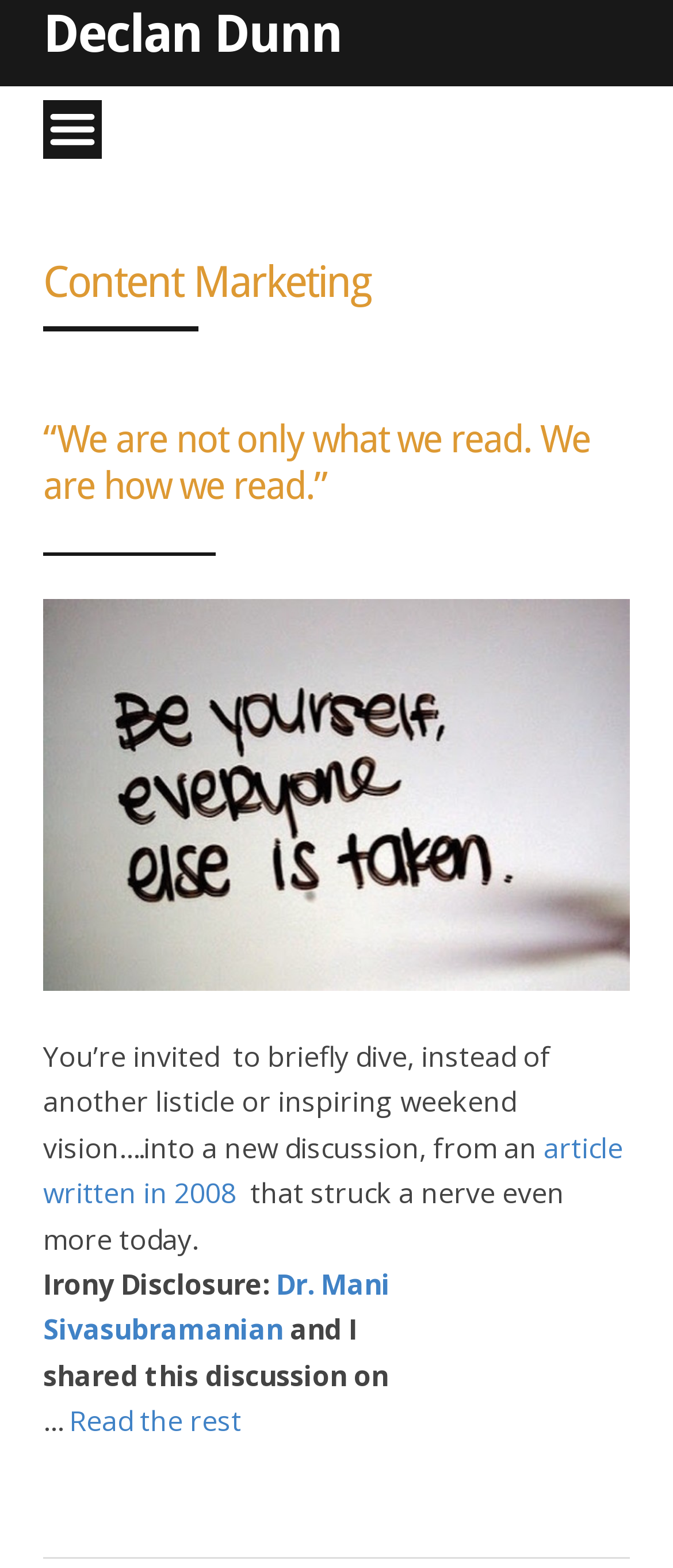Provide the bounding box coordinates of the HTML element described as: "Read the rest". The bounding box coordinates should be four float numbers between 0 and 1, i.e., [left, top, right, bottom].

[0.103, 0.894, 0.359, 0.918]